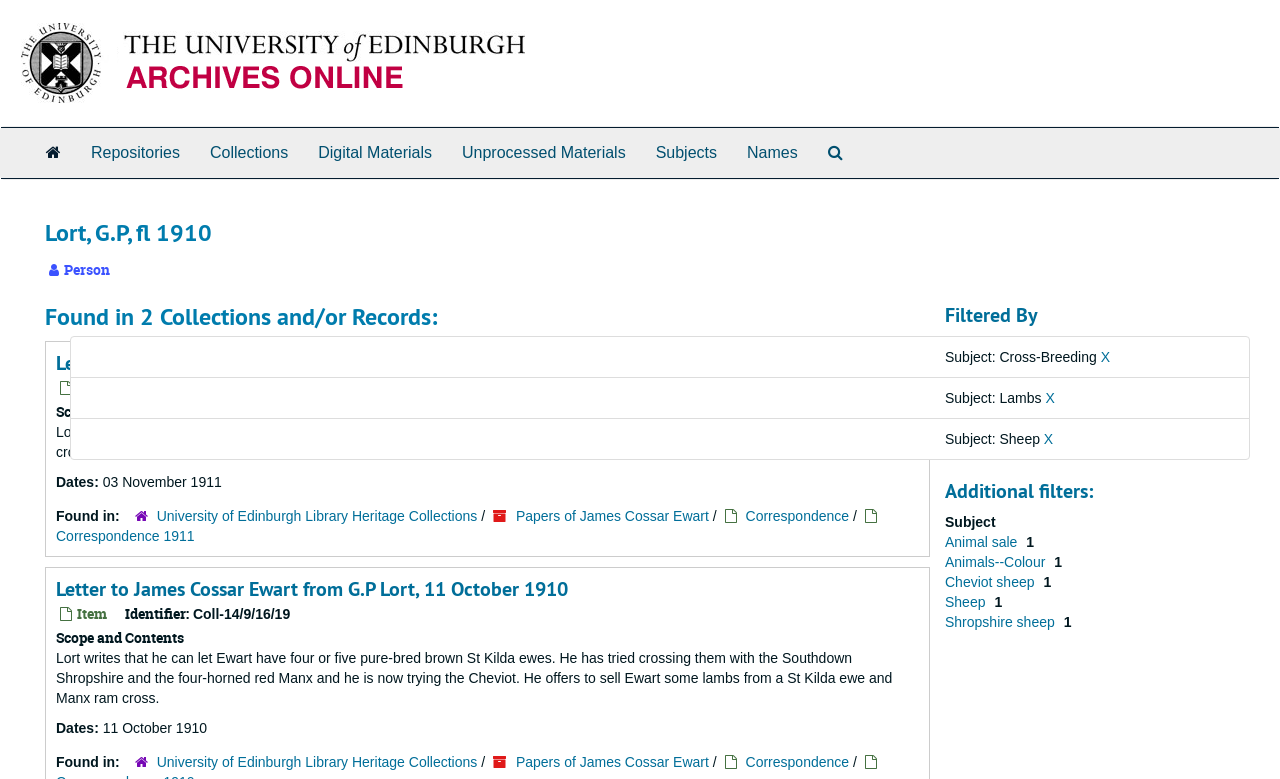What is the name of the university mentioned on the webpage?
Provide a detailed and extensive answer to the question.

The webpage mentions the University of Edinburgh, which is the institution that has the archive and manuscript collections. The name is mentioned in the links and static text on the webpage.